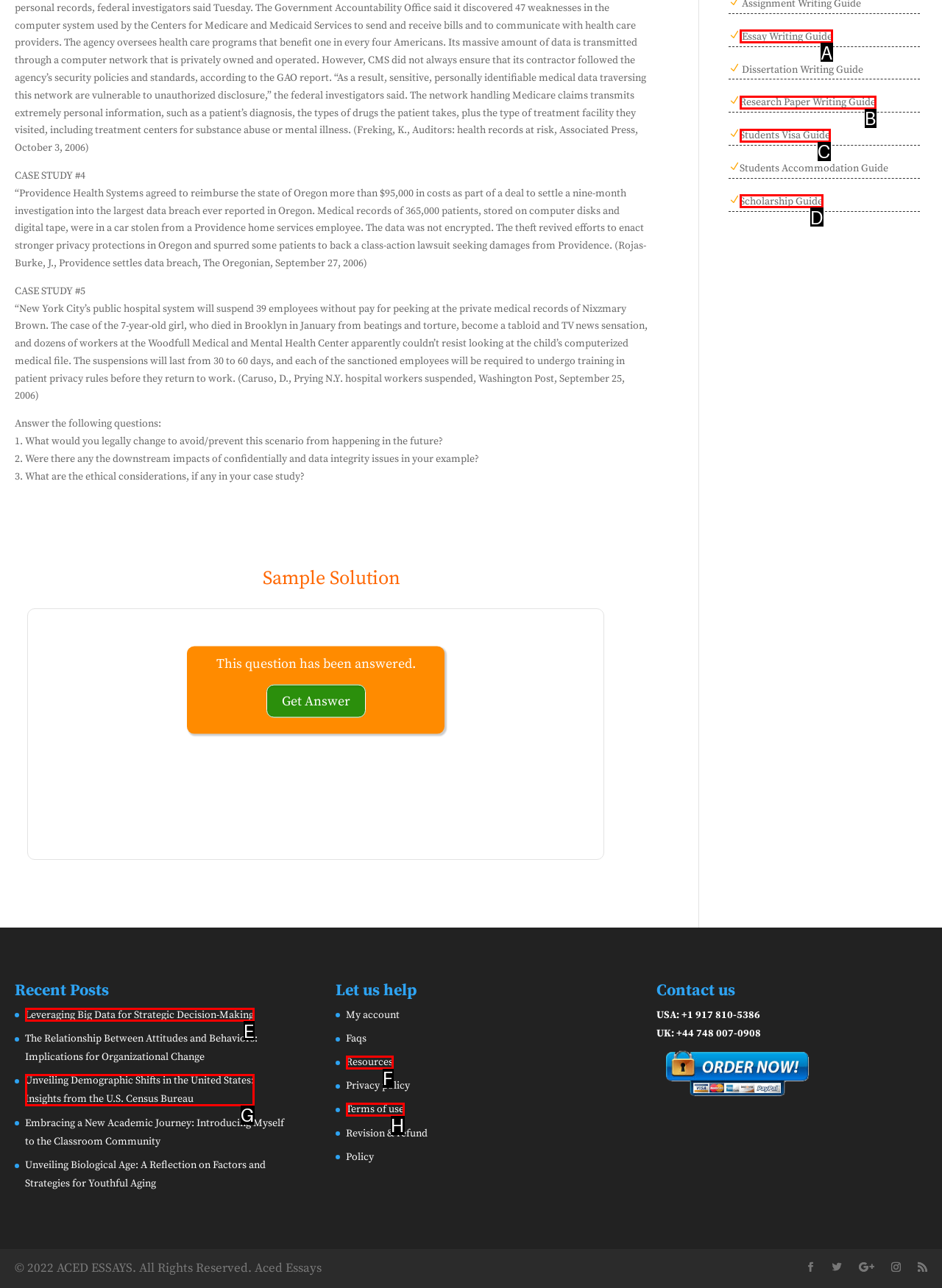Using the element description: Essay Writing Guide, select the HTML element that matches best. Answer with the letter of your choice.

A